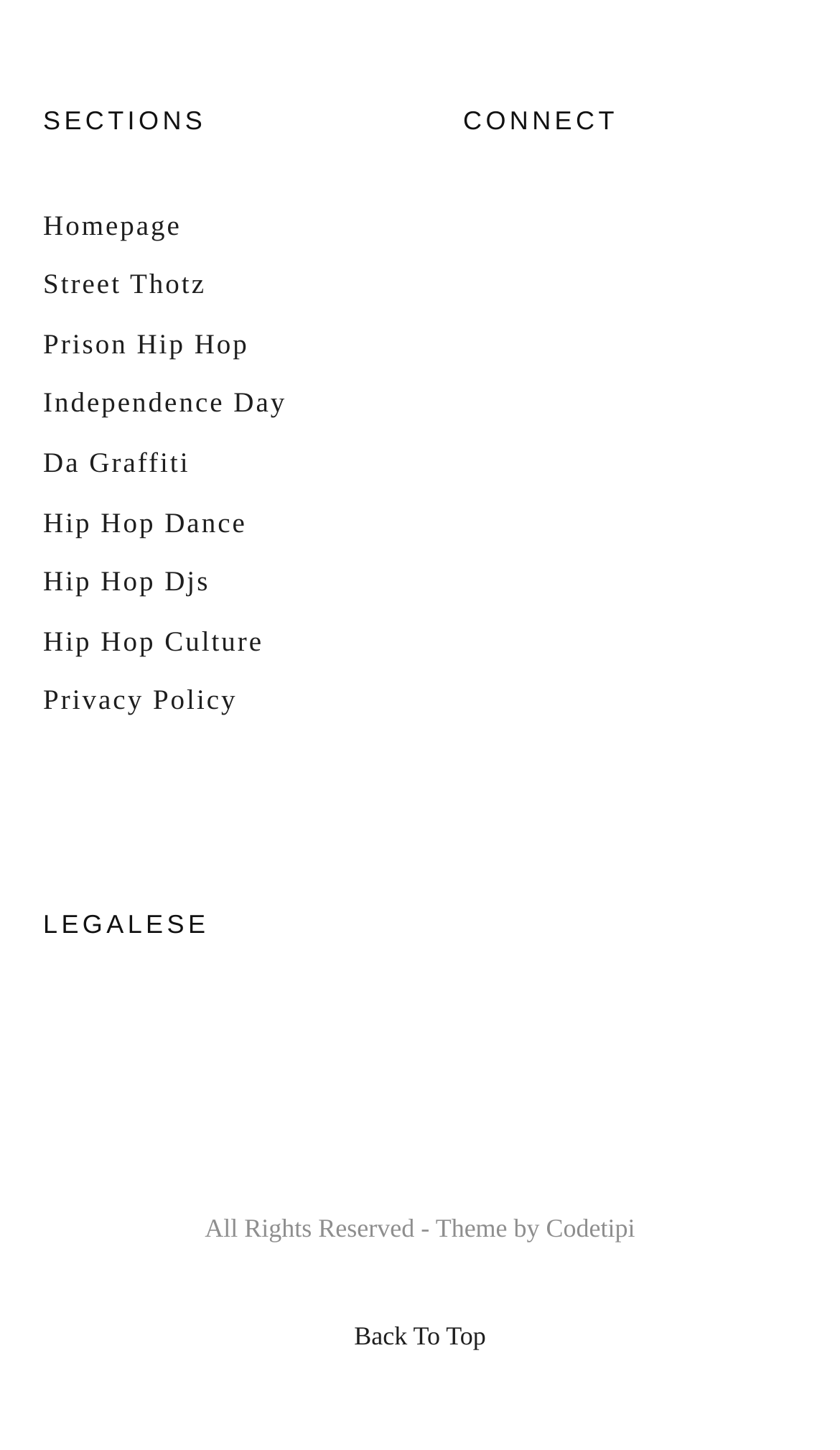Locate the bounding box coordinates of the clickable area to execute the instruction: "go to Homepage". Provide the coordinates as four float numbers between 0 and 1, represented as [left, top, right, bottom].

[0.051, 0.144, 0.216, 0.166]